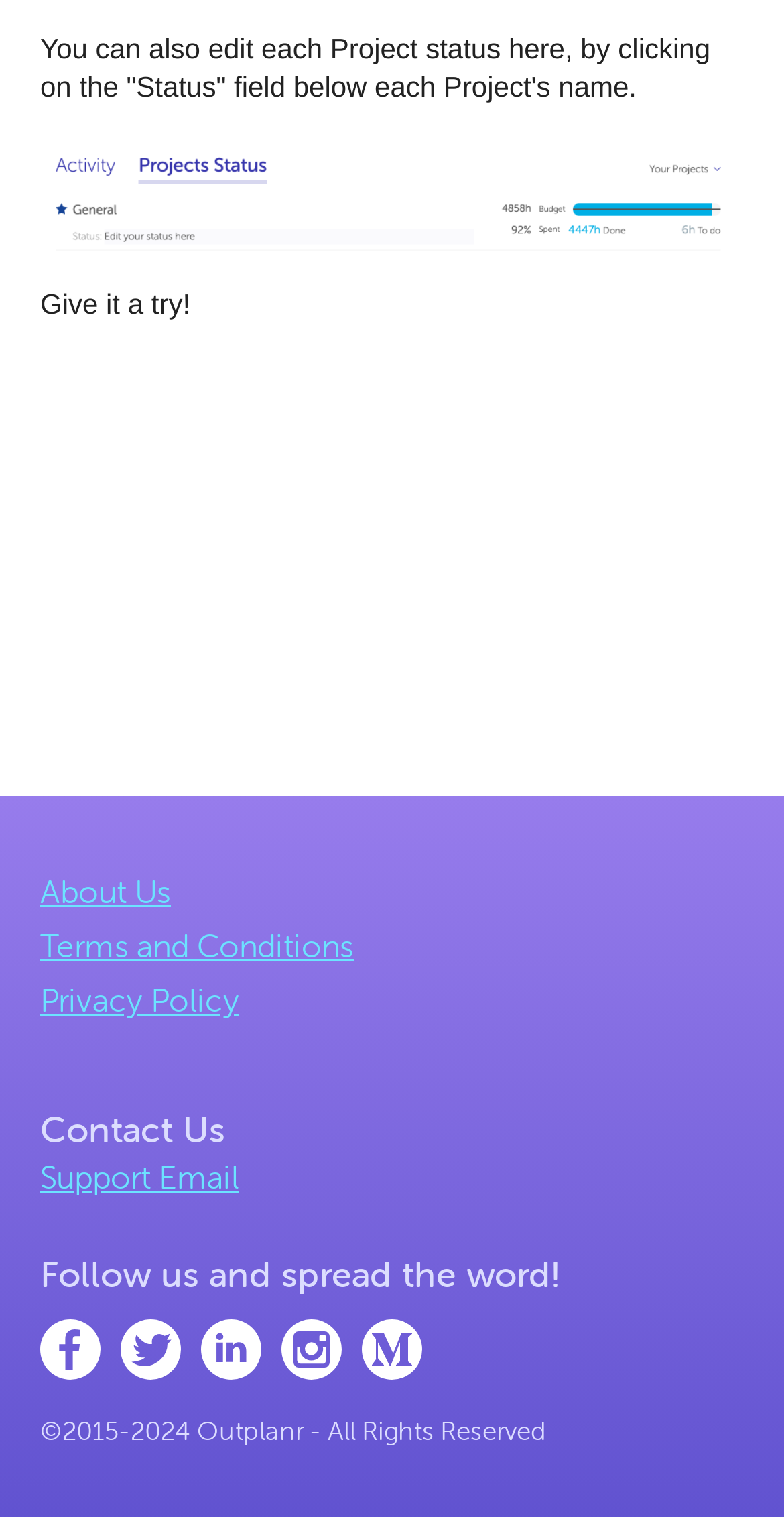Please mark the clickable region by giving the bounding box coordinates needed to complete this instruction: "Send a support email".

[0.051, 0.762, 0.305, 0.789]